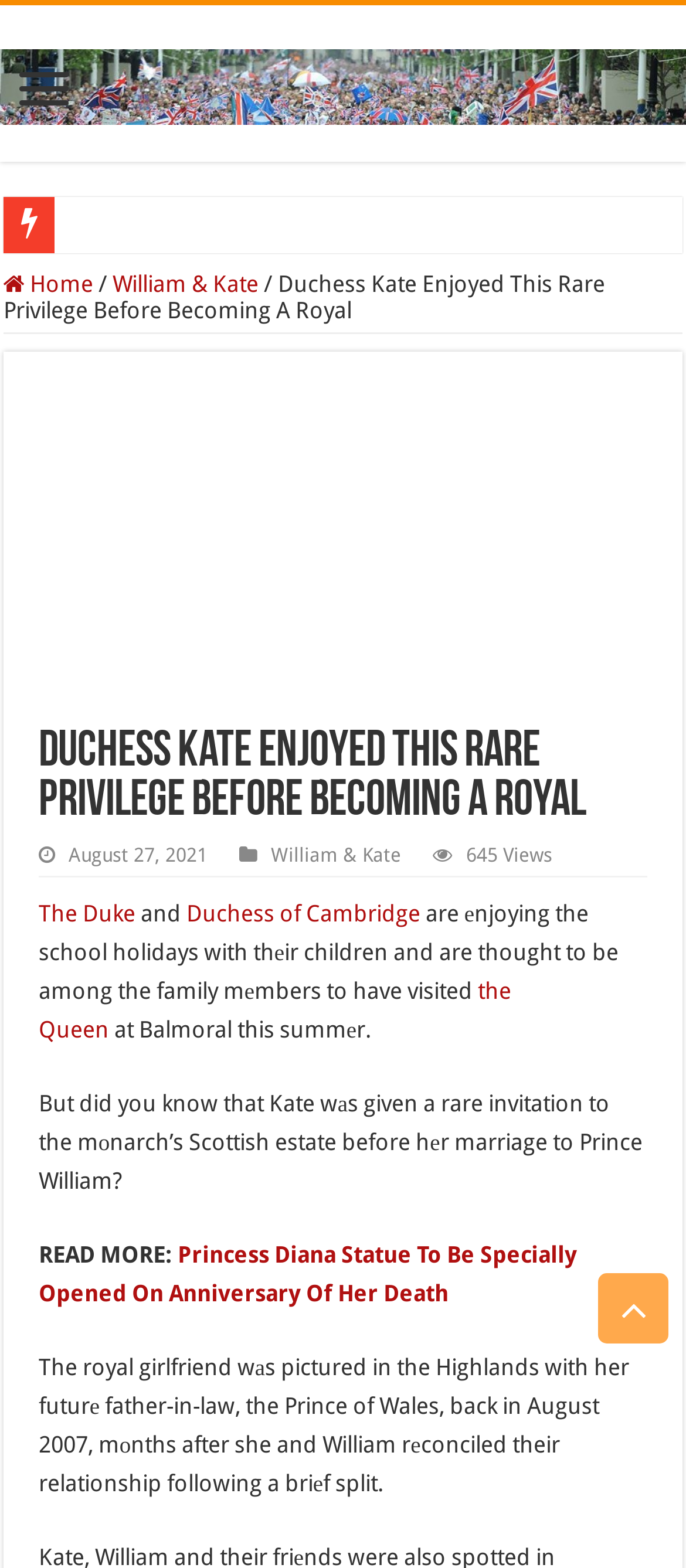Given the element description "the Queen" in the screenshot, predict the bounding box coordinates of that UI element.

[0.056, 0.627, 0.872, 0.67]